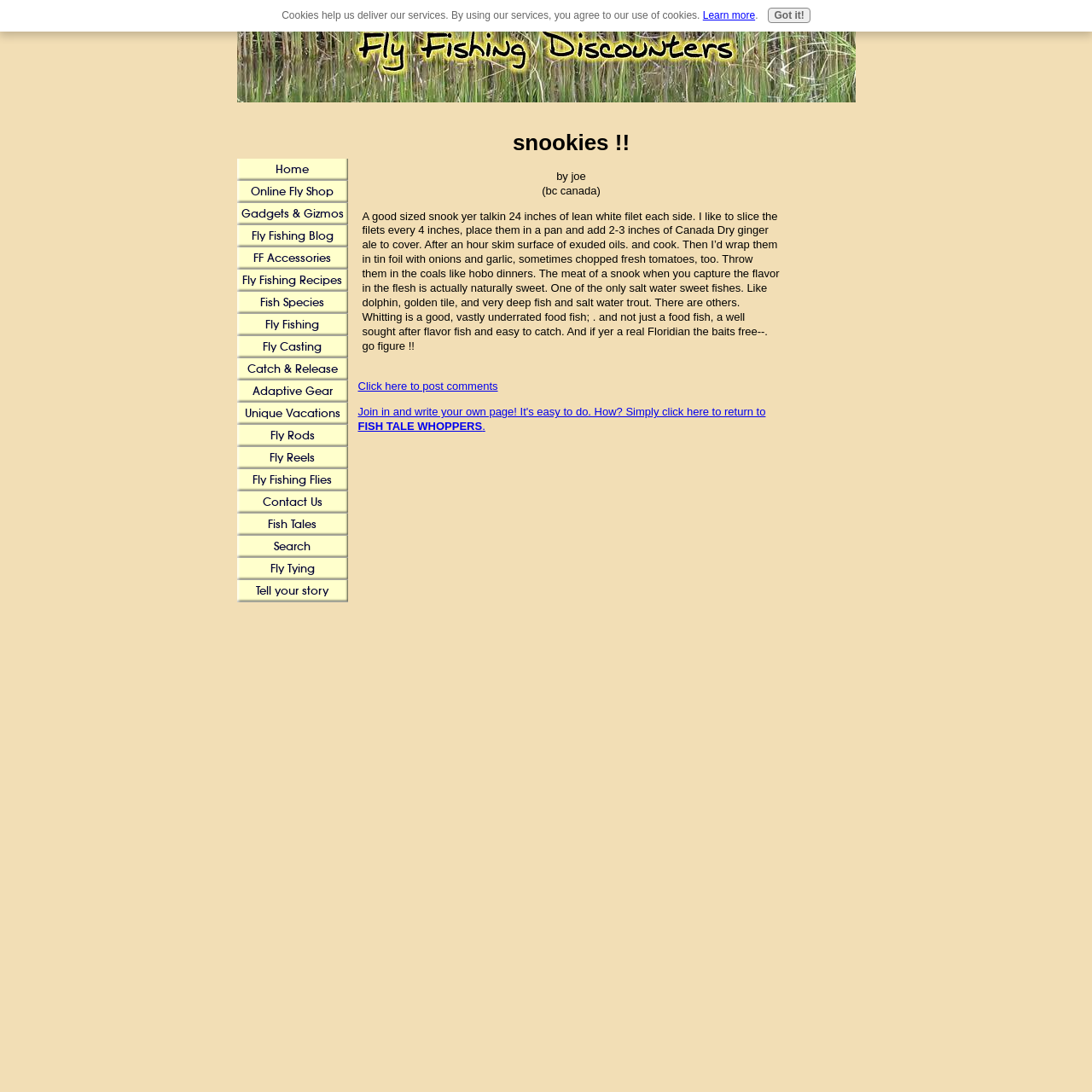Could you provide the bounding box coordinates for the portion of the screen to click to complete this instruction: "Explore fly fishing recipes"?

[0.217, 0.247, 0.318, 0.267]